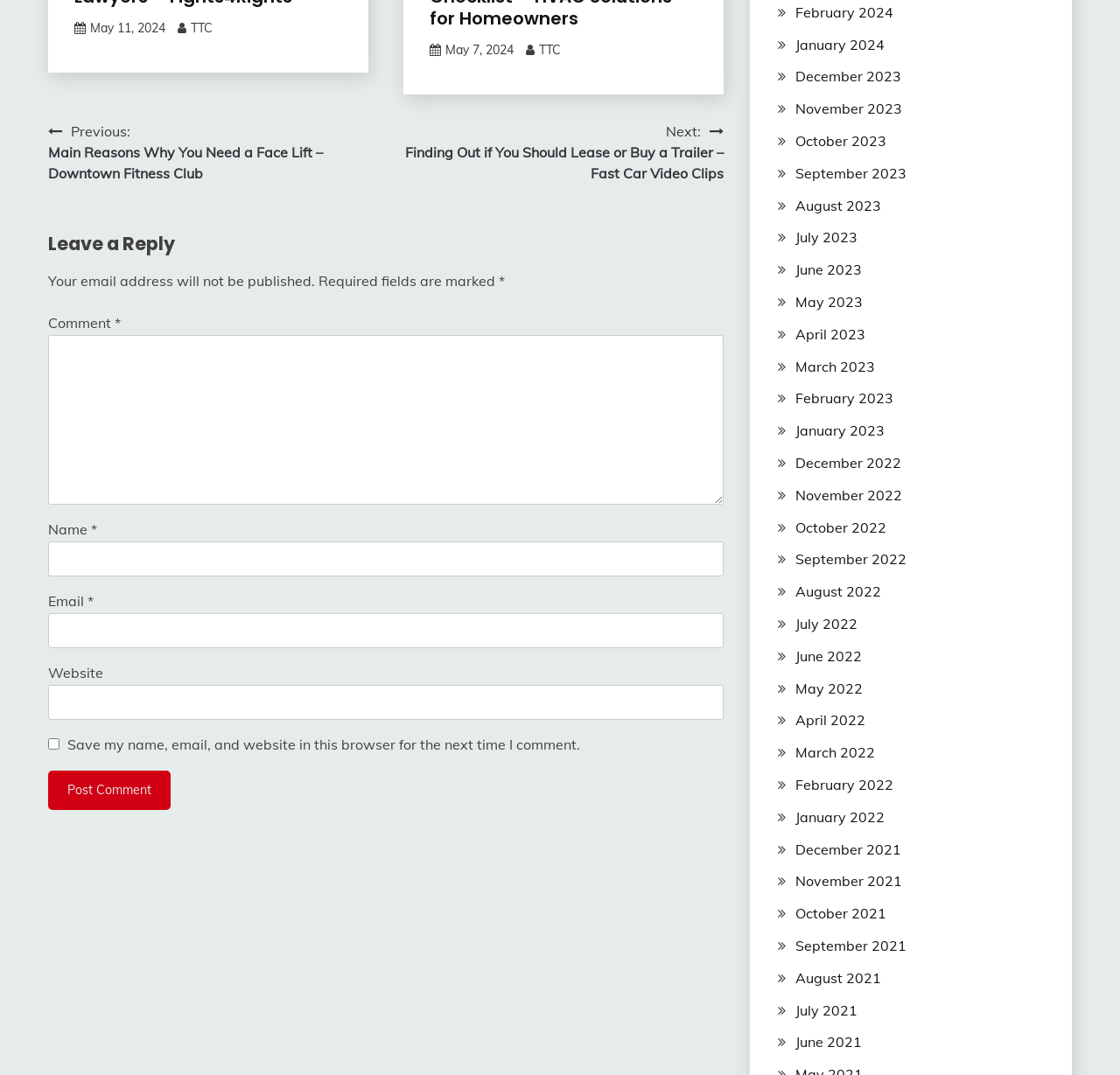What is the navigation section for?
Based on the visual details in the image, please answer the question thoroughly.

The navigation section, labeled as 'Post navigation', contains links to previous and next posts, indicating that its purpose is to allow users to navigate between different posts on the website.